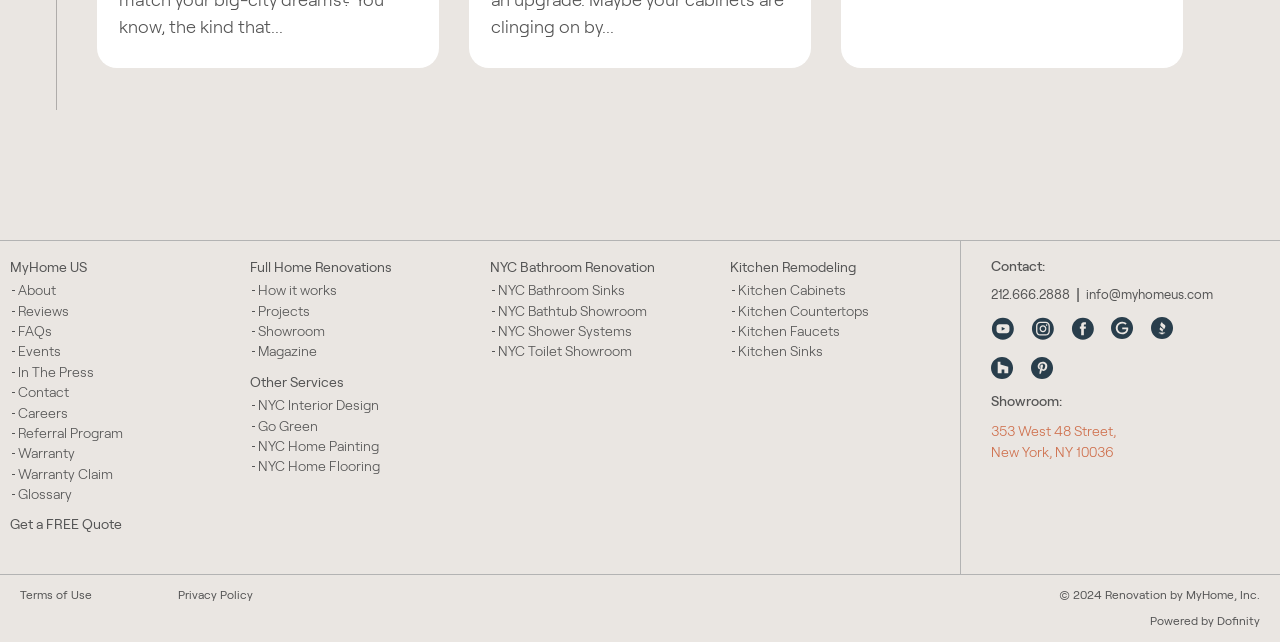Determine the bounding box coordinates of the clickable element to achieve the following action: 'Visit the showroom'. Provide the coordinates as four float values between 0 and 1, formatted as [left, top, right, bottom].

[0.774, 0.611, 0.83, 0.636]